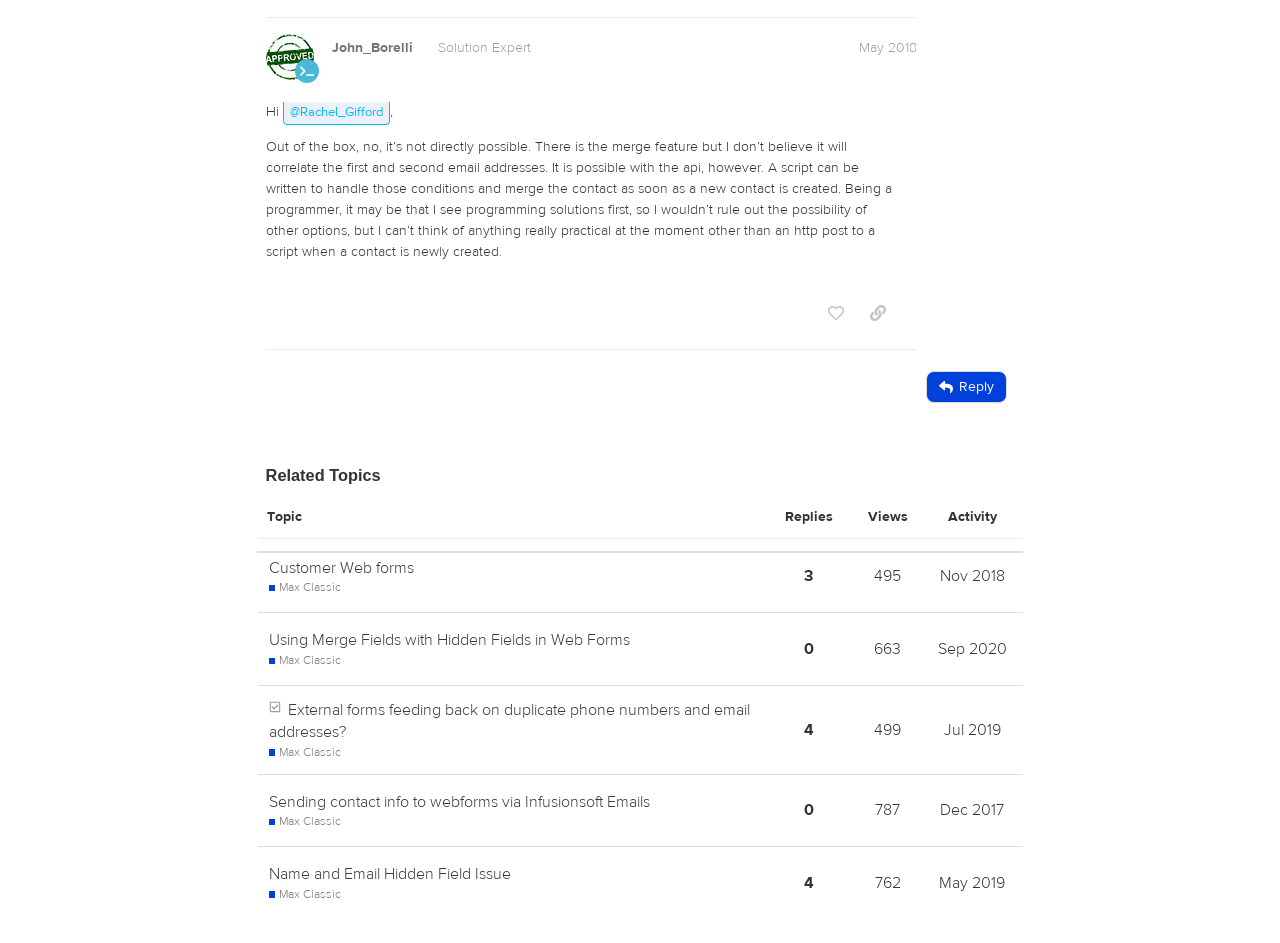Given the element description: "Nov 2018", predict the bounding box coordinates of the UI element it refers to, using four float numbers between 0 and 1, i.e., [left, top, right, bottom].

[0.73, 0.585, 0.789, 0.638]